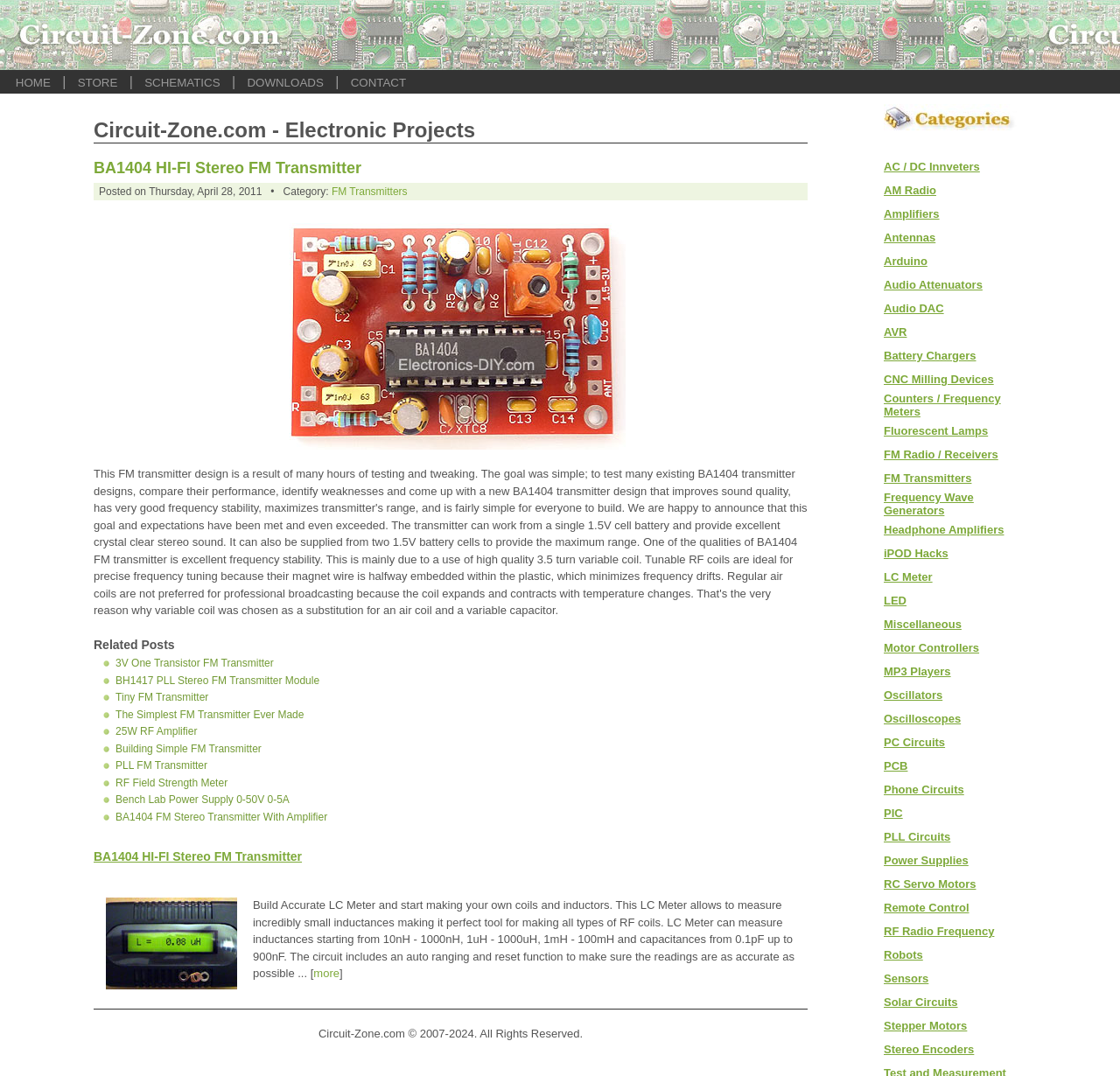Determine the bounding box for the UI element that matches this description: "PRODUCTS".

None